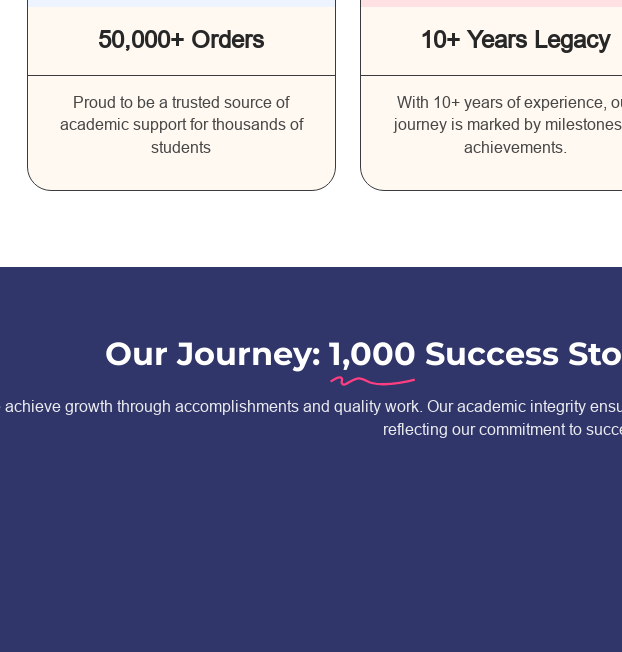What is the title of the section highlighting the service's dedication to quality work and integrity in education?
Provide a thorough and detailed answer to the question.

The title can be found below the '50,000+ Orders' and '10+ Years Legacy' statements, emphasizing the service's commitment to helping students achieve their academic goals.